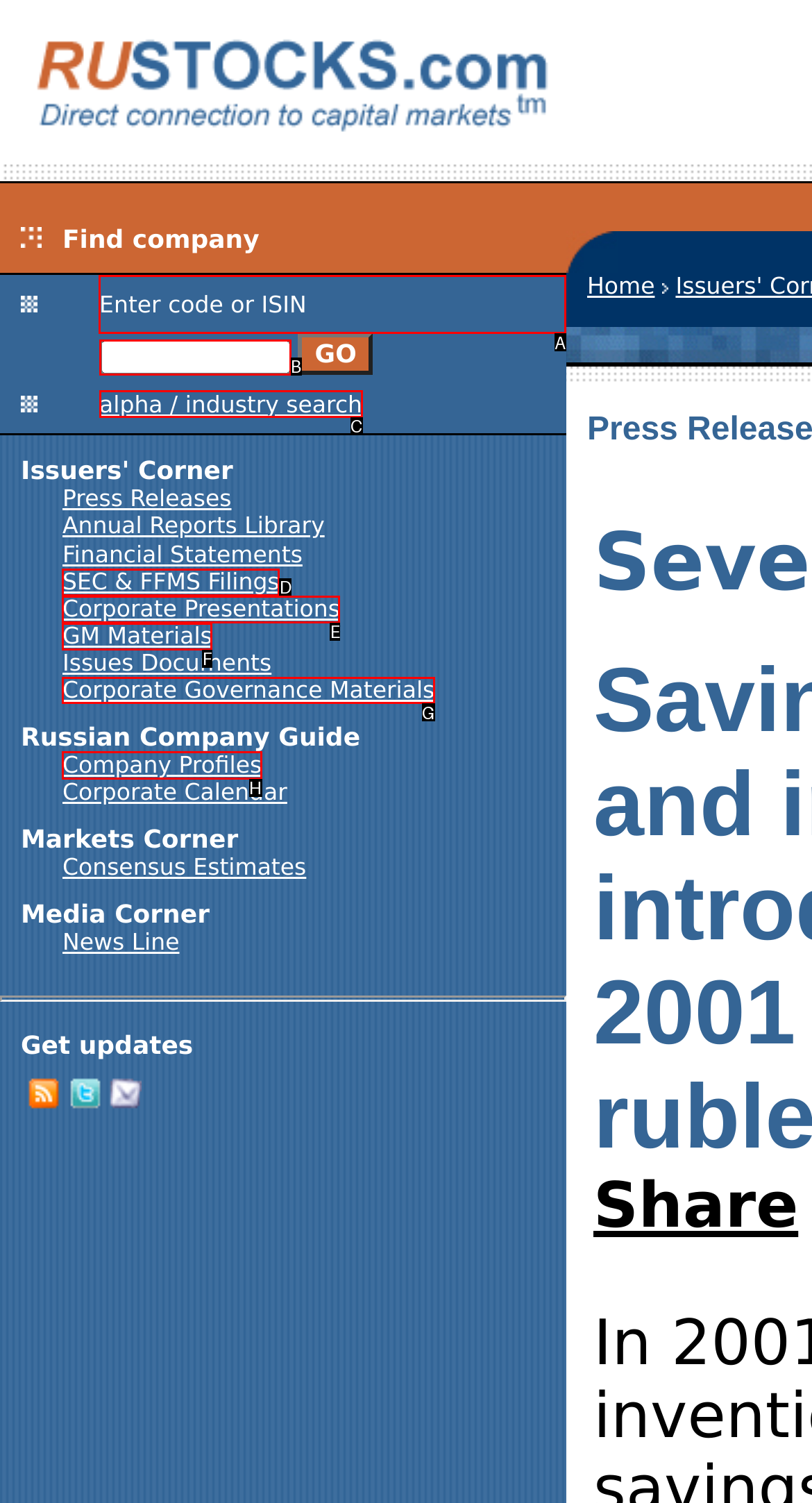From the options shown in the screenshot, tell me which lettered element I need to click to complete the task: Enter code or ISIN.

A